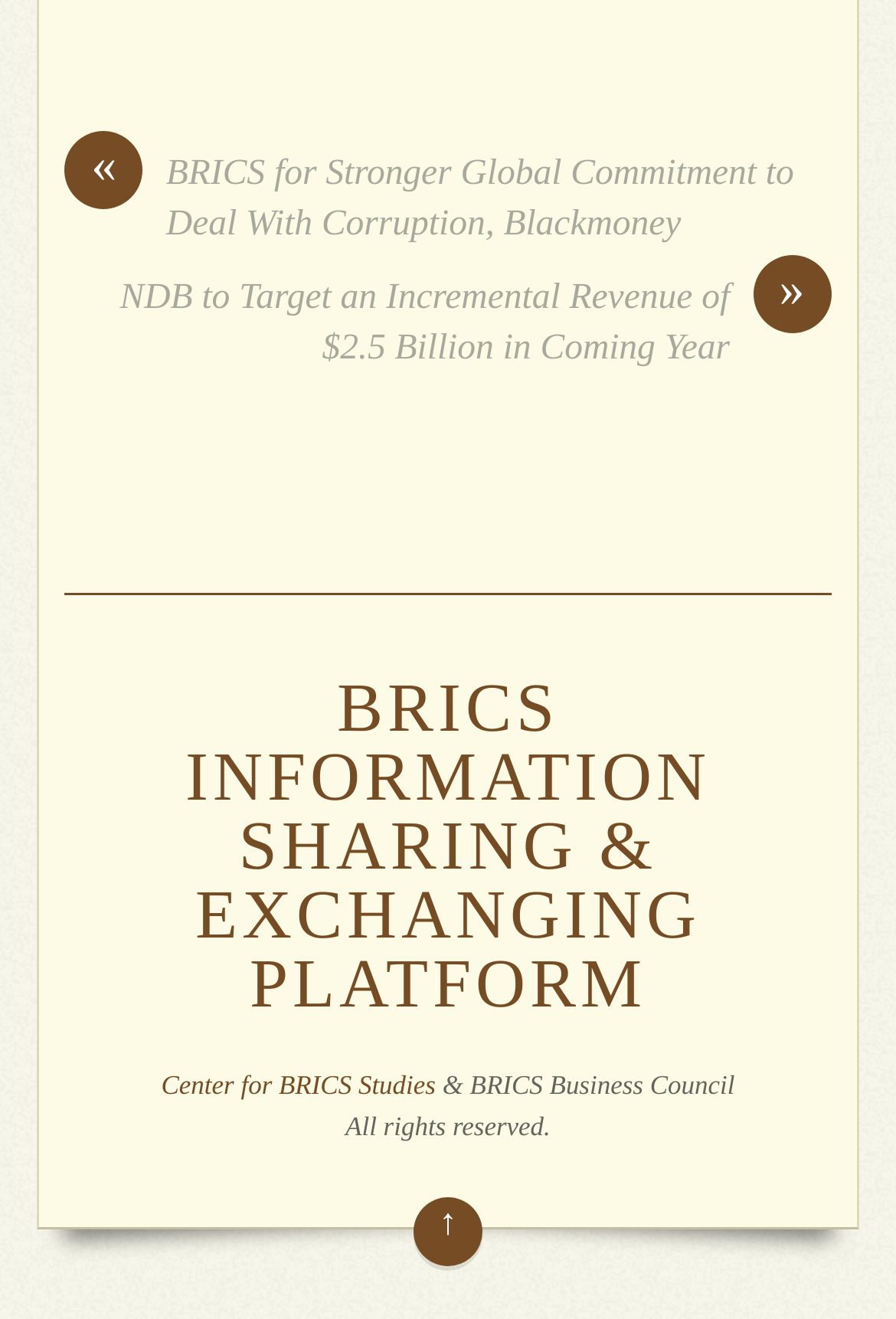Please provide a comprehensive answer to the question below using the information from the image: What is the name of the council mentioned on the webpage?

The name of the council mentioned on the webpage is 'BRICS Business Council' which is located near the bottom of the webpage with a bounding box of [0.486, 0.813, 0.82, 0.835].